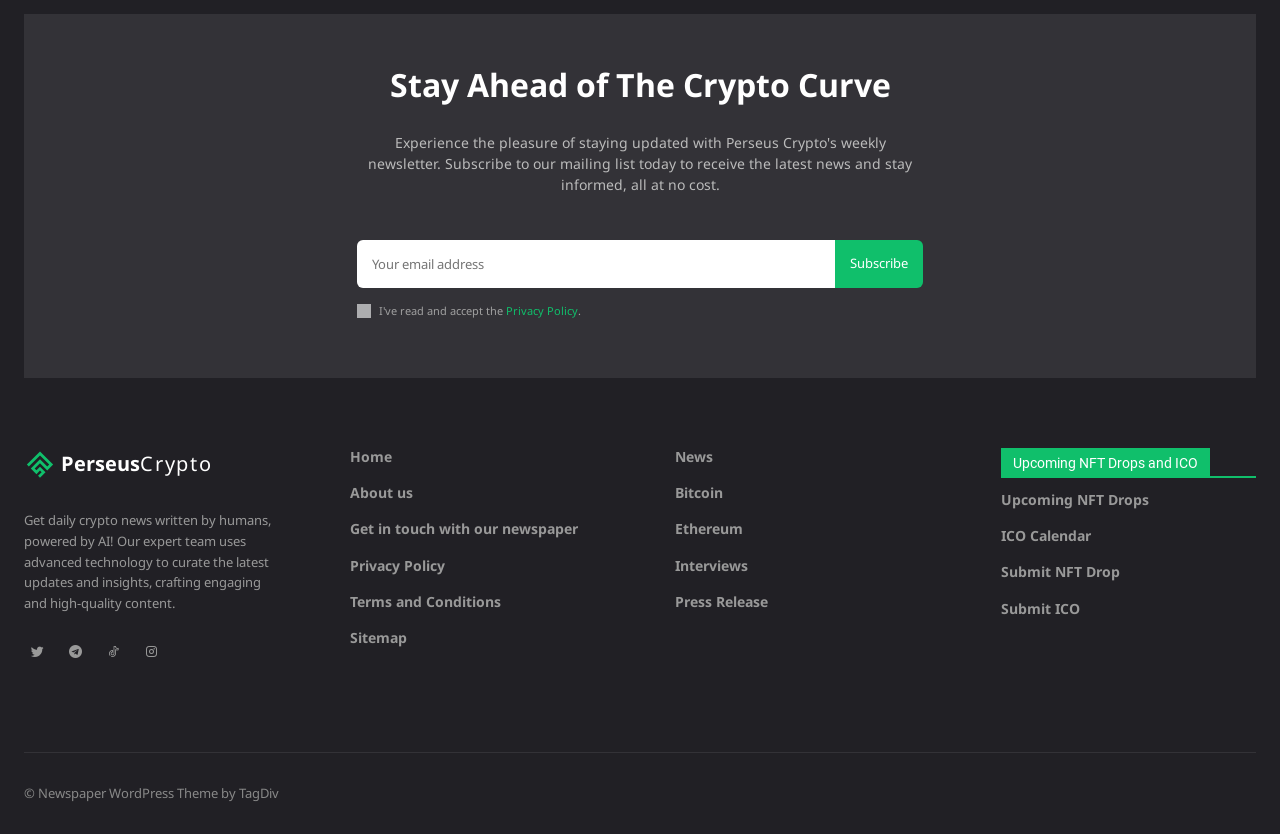What is the purpose of the email textbox?
Provide a detailed answer to the question using information from the image.

The email textbox is required and is placed next to a 'Subscribe' button, indicating that the user needs to enter their email address to subscribe to a newsletter or receive updates.